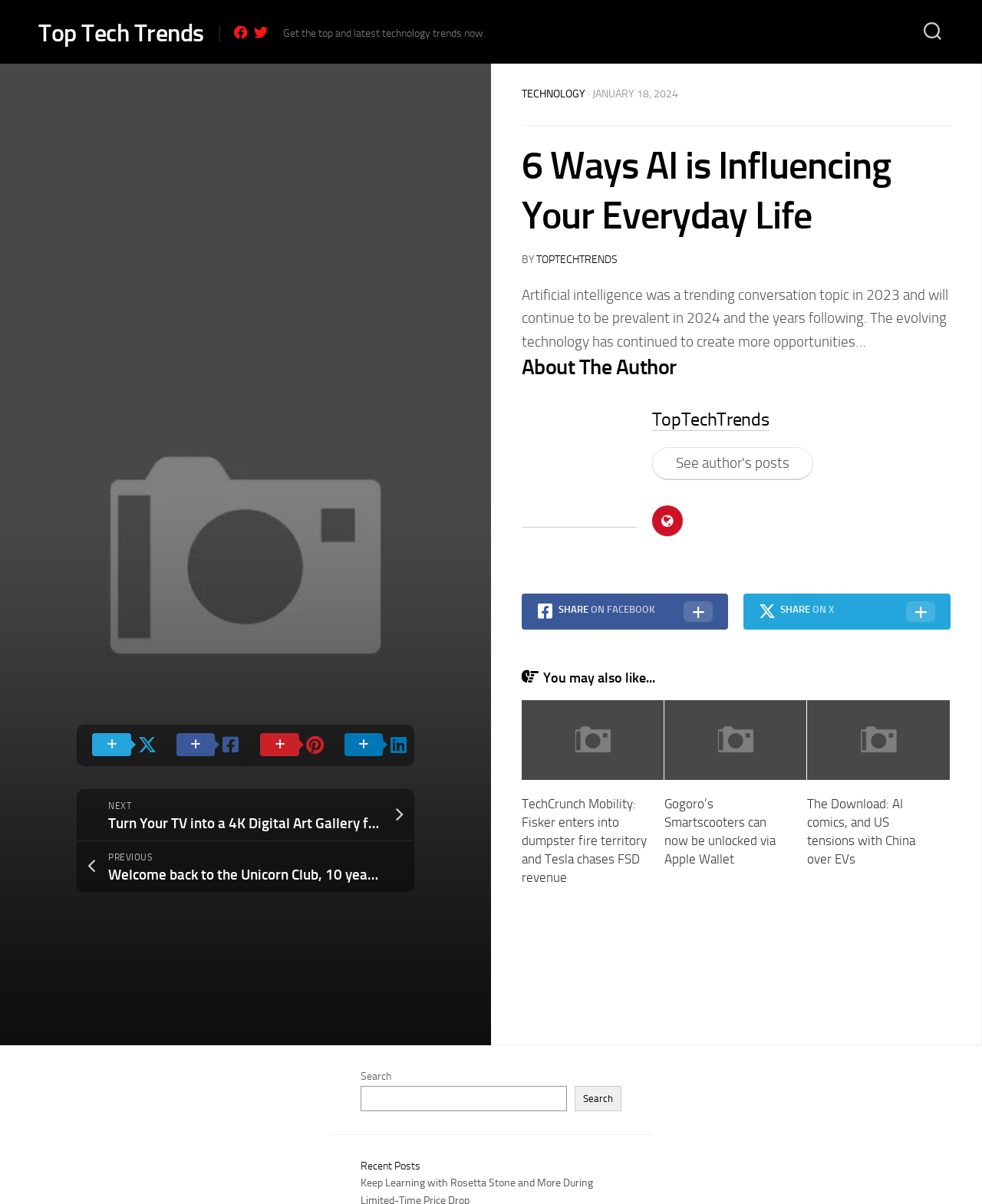How many social media sharing options are available?
Give a single word or phrase as your answer by examining the image.

2